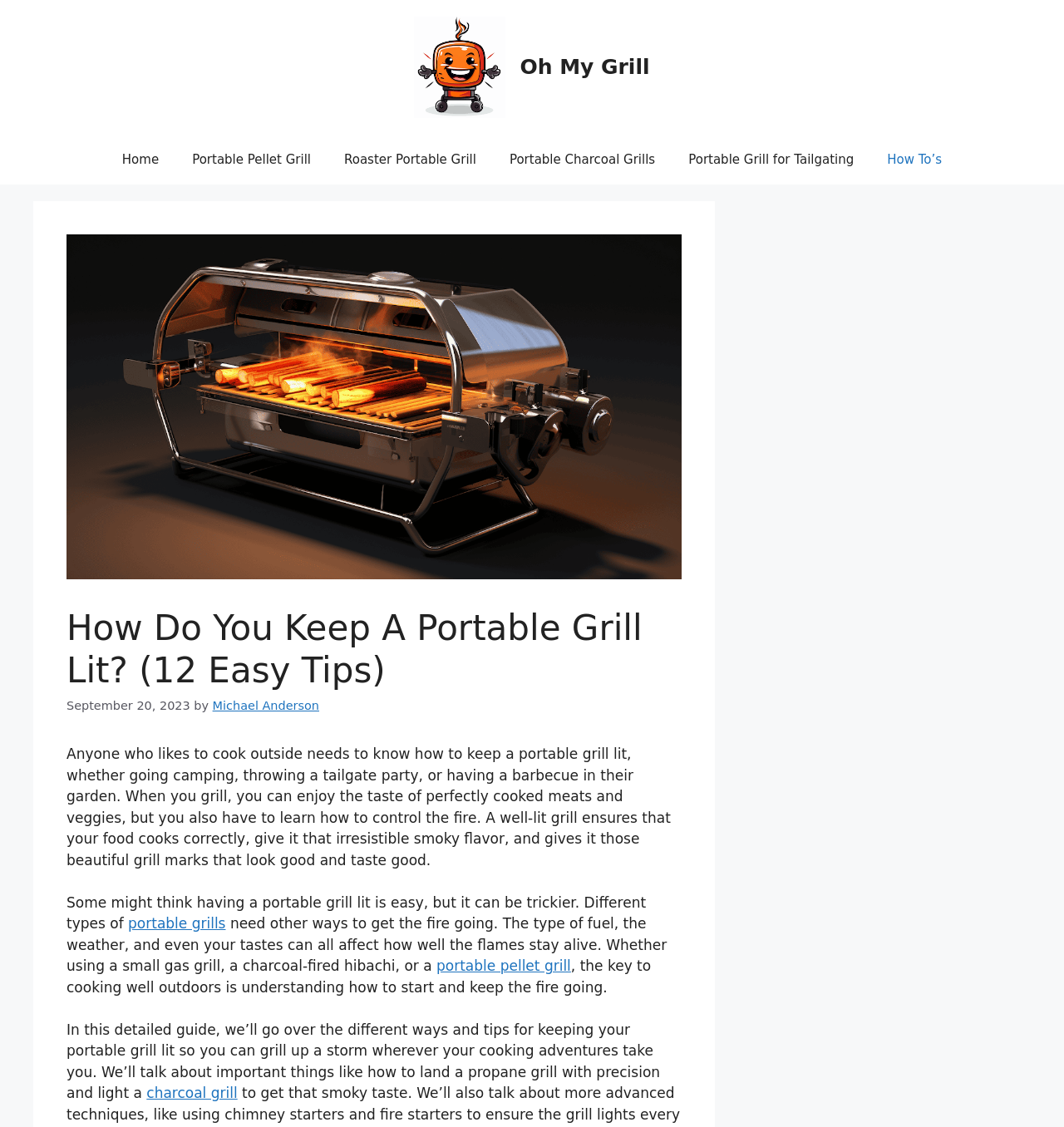Examine the image and give a thorough answer to the following question:
What is the purpose of the article?

The article appears to be a guide or tutorial on how to keep a portable grill lit, with the purpose of helping readers to cook outdoors successfully. The text mentions '12 easy tips' and provides information on how to start and maintain a fire in a portable grill.